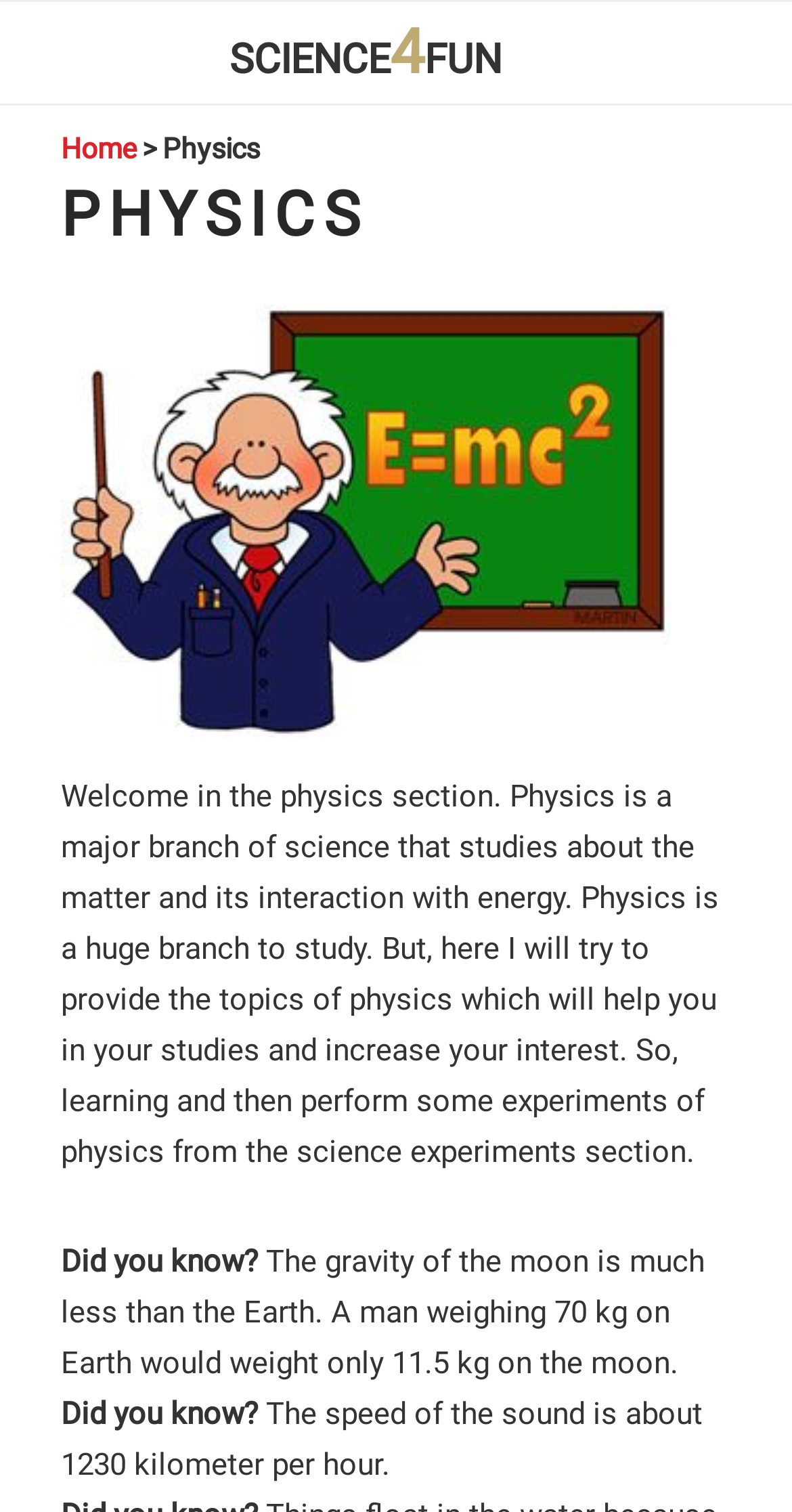Given the description "Home", provide the bounding box coordinates of the corresponding UI element.

[0.077, 0.087, 0.172, 0.109]